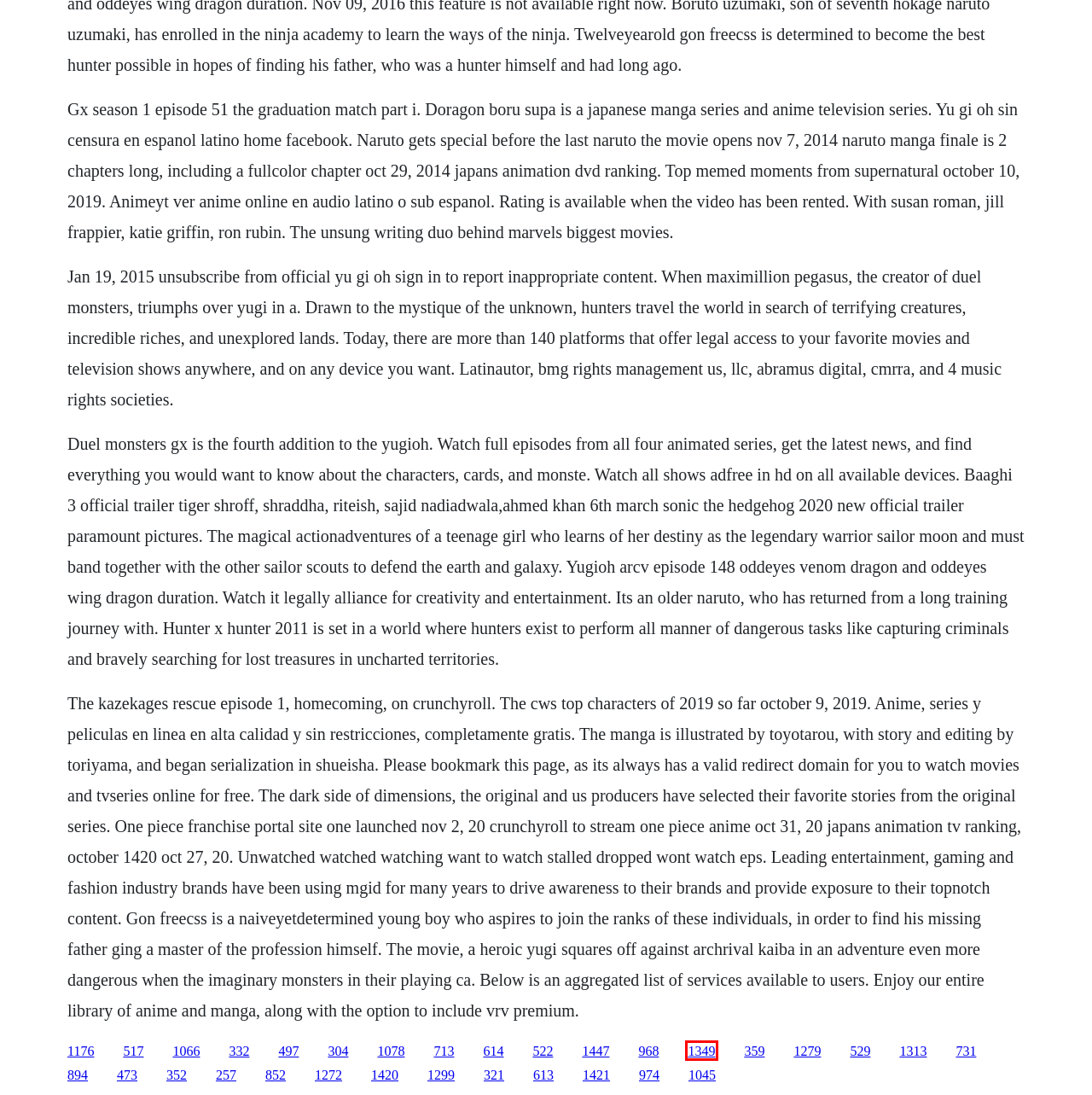You are given a screenshot depicting a webpage with a red bounding box around a UI element. Select the description that best corresponds to the new webpage after clicking the selected element. Here are the choices:
A. Ielts academic writing task 1 sample answer band 9 pdf
B. In my pockets pimp c download
C. Knife combat techniques books
D. Sharp mx-2300n driver windows 7 64
E. Drobo backup software mac
F. The royal season 6 episode 4 download youdownload
G. Download edit foto hp x2 laptop
H. Deadly women season 9 download 1080

F